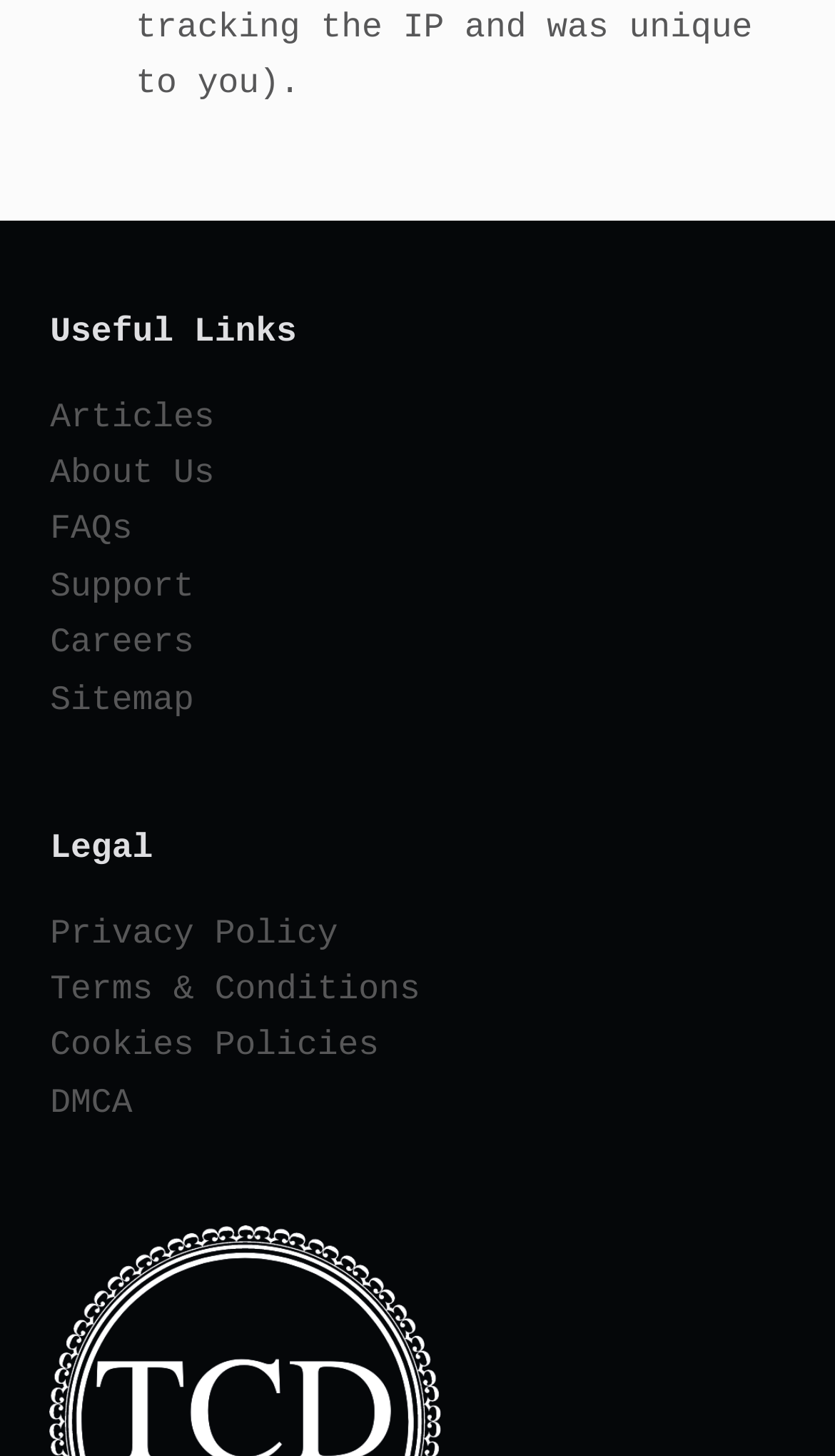Find the bounding box coordinates of the clickable area required to complete the following action: "Search for something".

None